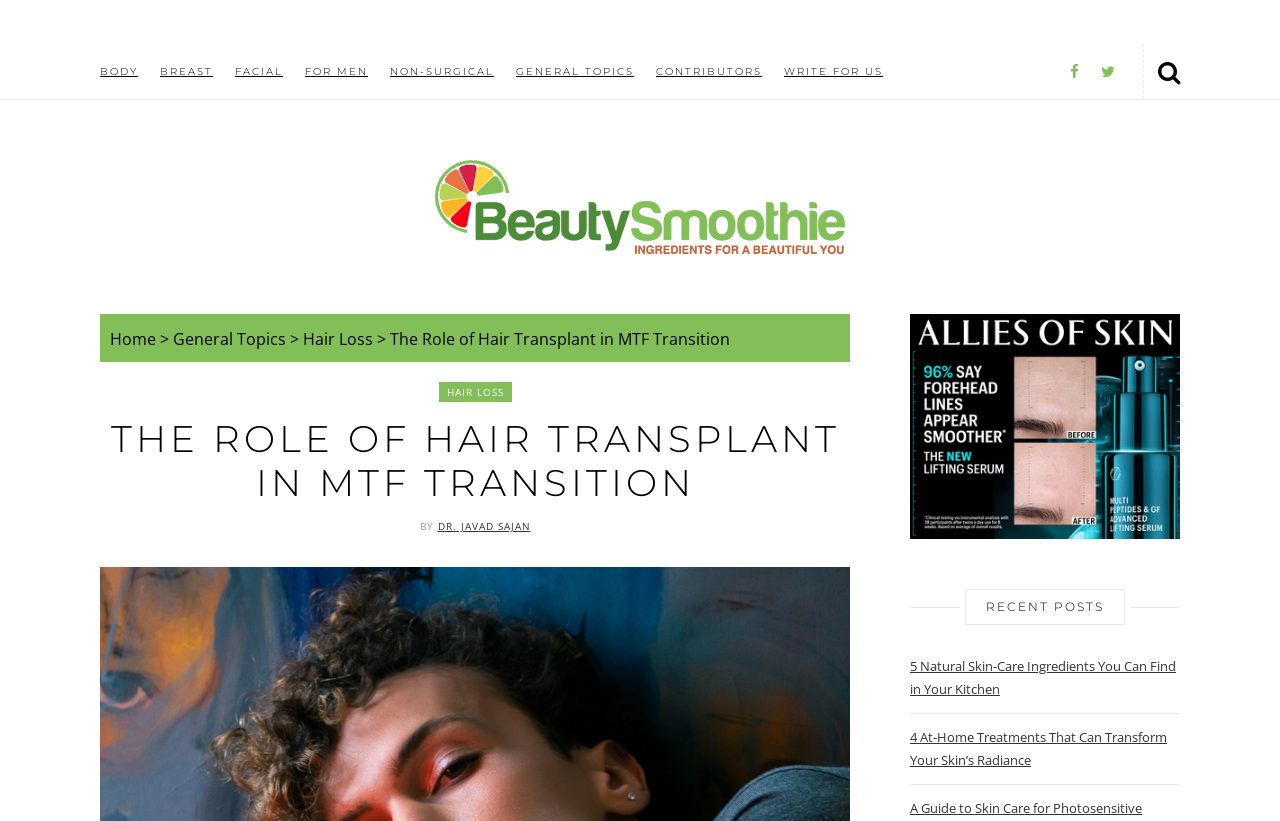Identify the bounding box coordinates of the specific part of the webpage to click to complete this instruction: "View the '5 Natural Skin-Care Ingredients You Can Find in Your Kitchen' post".

[0.711, 0.801, 0.919, 0.851]